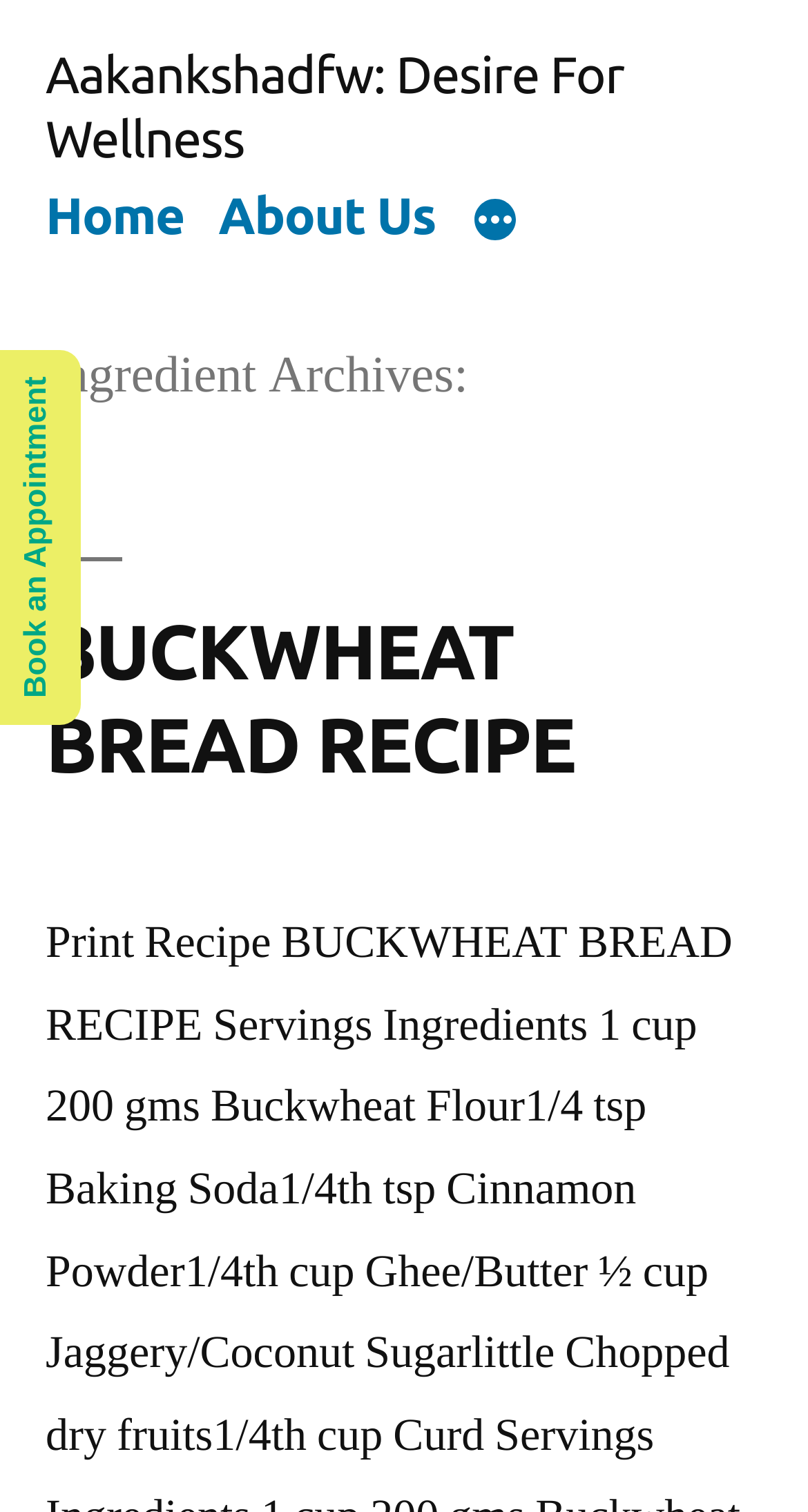Show the bounding box coordinates for the HTML element as described: "Aakankshadfw: Desire For Wellness".

[0.056, 0.03, 0.772, 0.11]